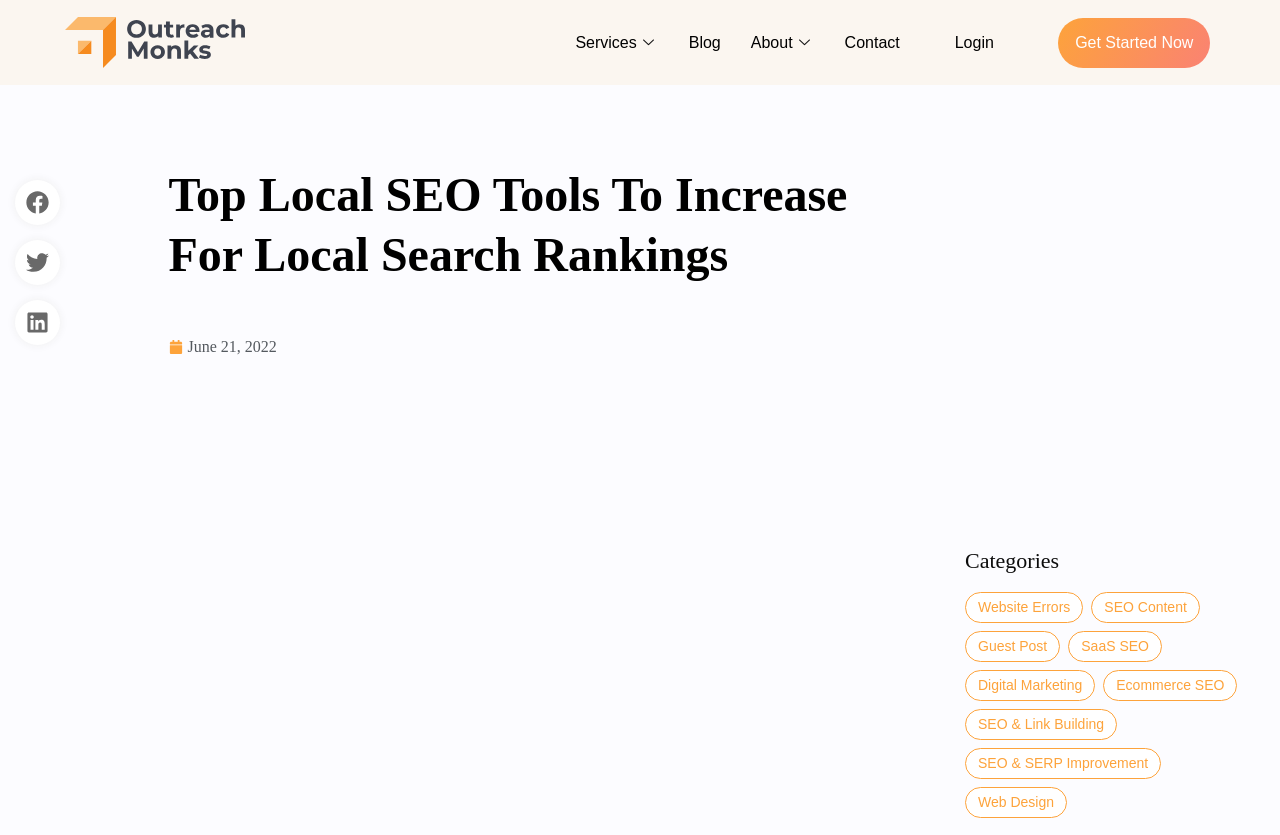Find the bounding box of the element with the following description: "aria-label="Share on facebook"". The coordinates must be four float numbers between 0 and 1, formatted as [left, top, right, bottom].

[0.012, 0.216, 0.047, 0.269]